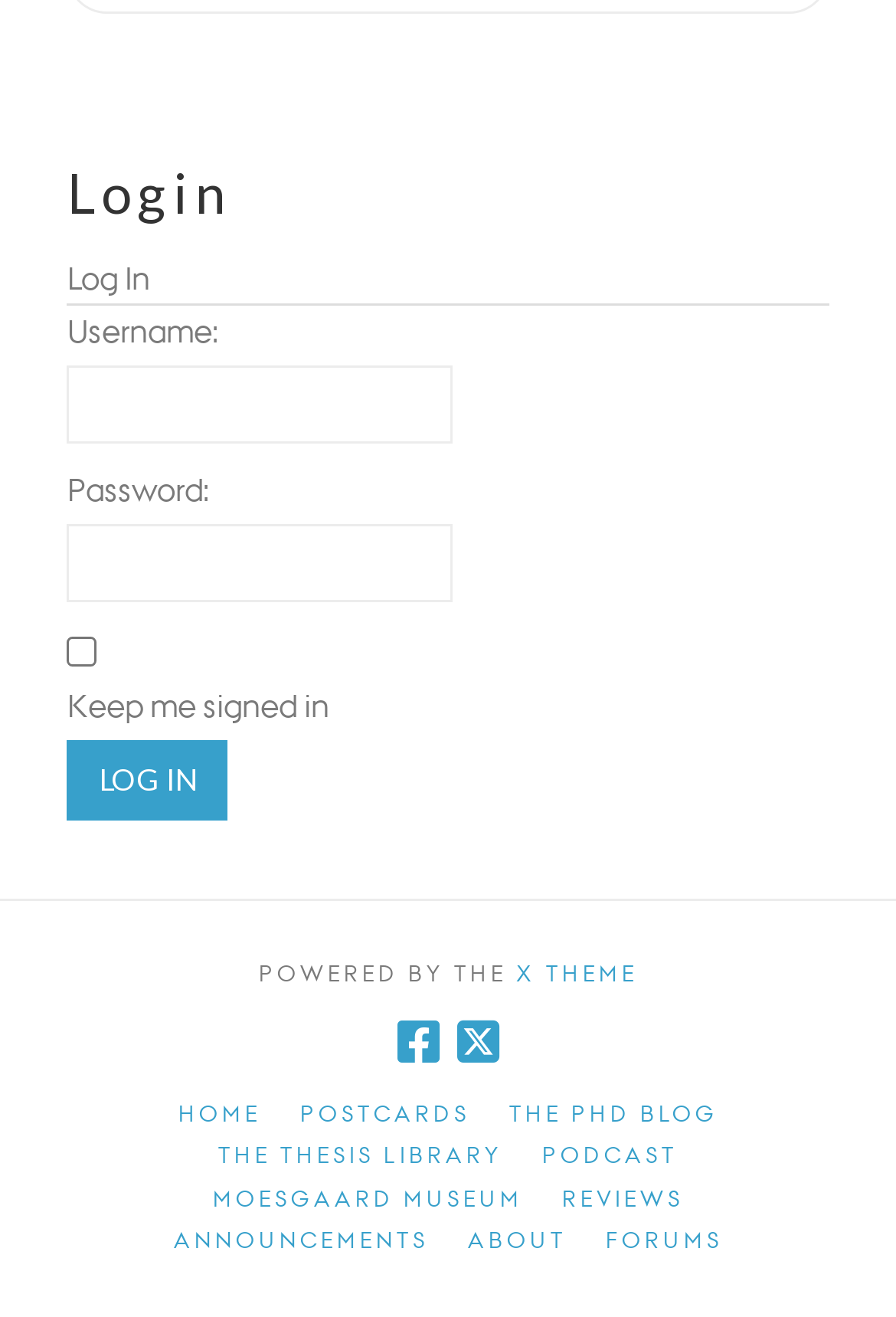Find the bounding box coordinates of the clickable region needed to perform the following instruction: "Enter username". The coordinates should be provided as four float numbers between 0 and 1, i.e., [left, top, right, bottom].

[0.075, 0.277, 0.505, 0.337]